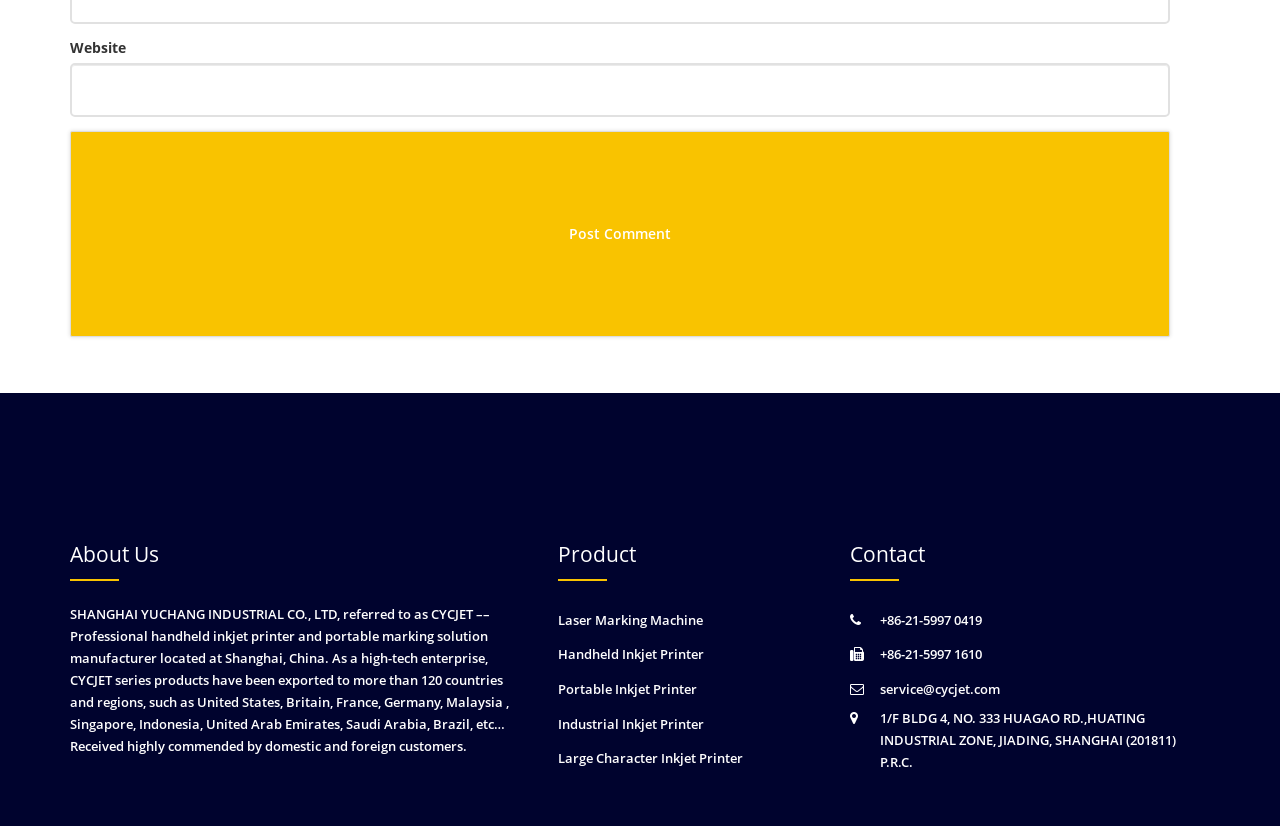Find the coordinates for the bounding box of the element with this description: "service@cycjet.com".

[0.688, 0.814, 0.945, 0.855]